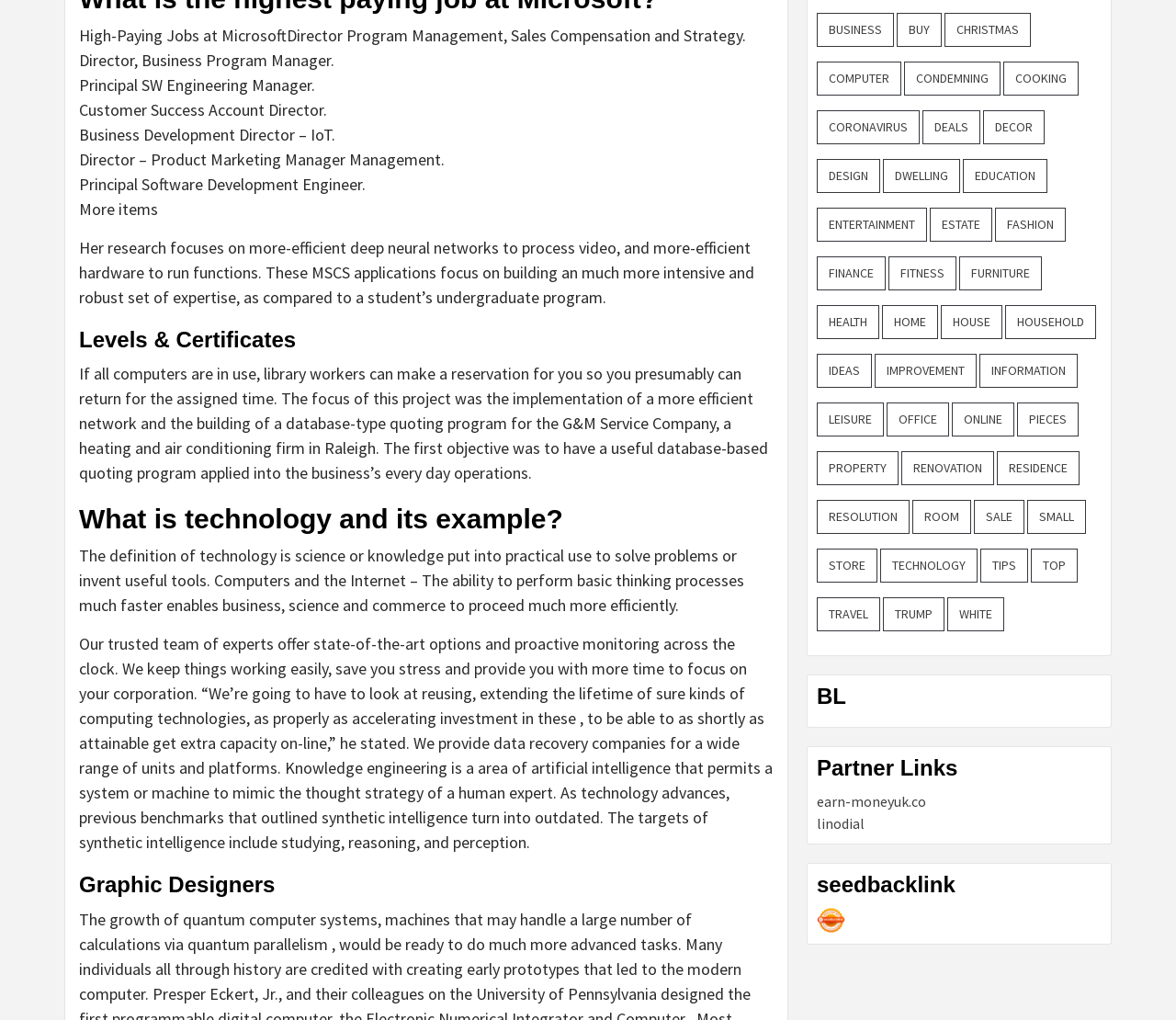Determine the bounding box coordinates for the clickable element required to fulfill the instruction: "Explore Design". Provide the coordinates as four float numbers between 0 and 1, i.e., [left, top, right, bottom].

[0.695, 0.156, 0.748, 0.189]